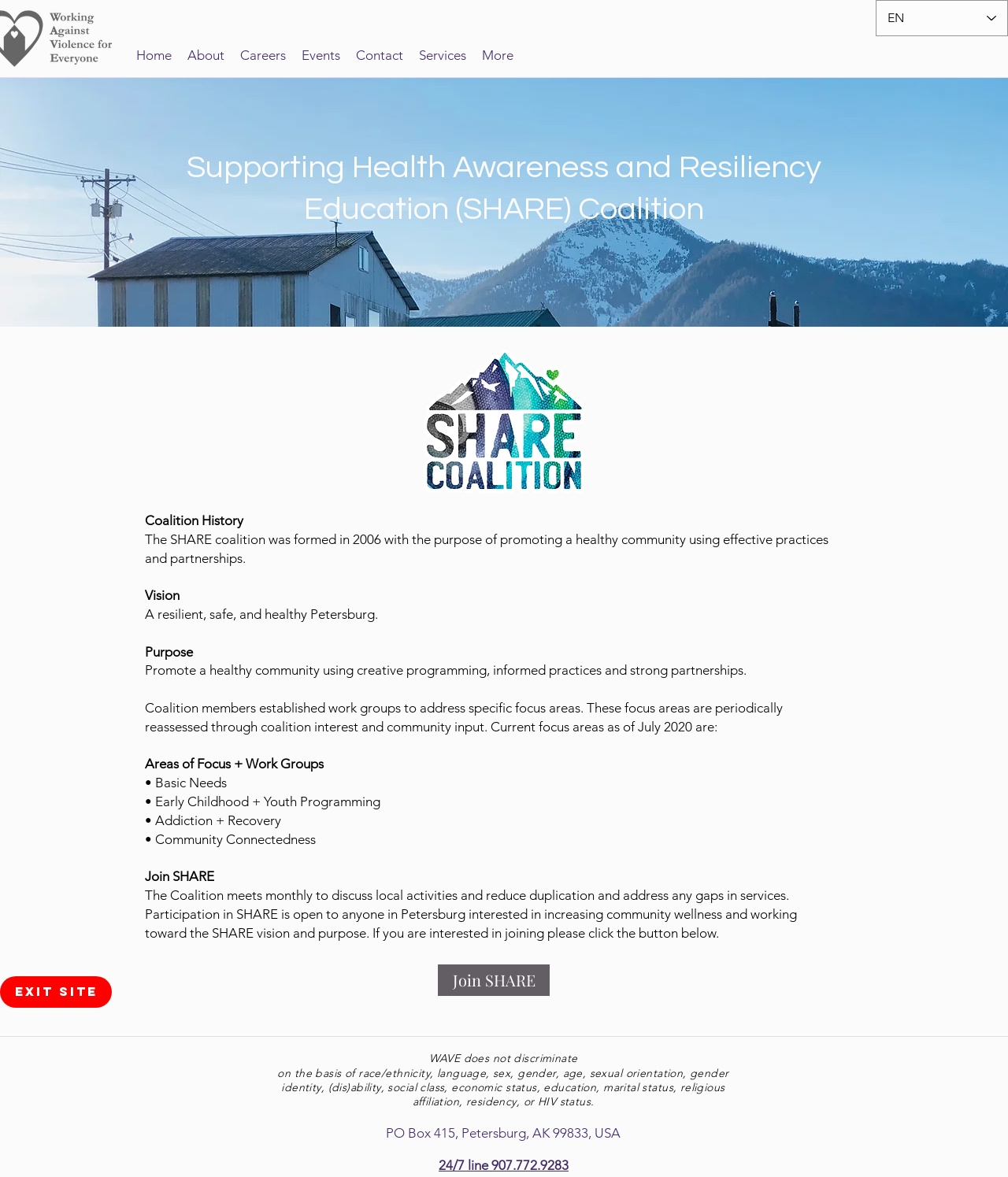Identify the bounding box coordinates of the section that should be clicked to achieve the task described: "Call the 24/7 line".

[0.435, 0.983, 0.564, 0.996]